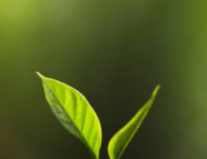Please provide a short answer using a single word or phrase for the question:
What topics could this image serve as a visual representation for?

Environmental stewardship or personal growth narratives